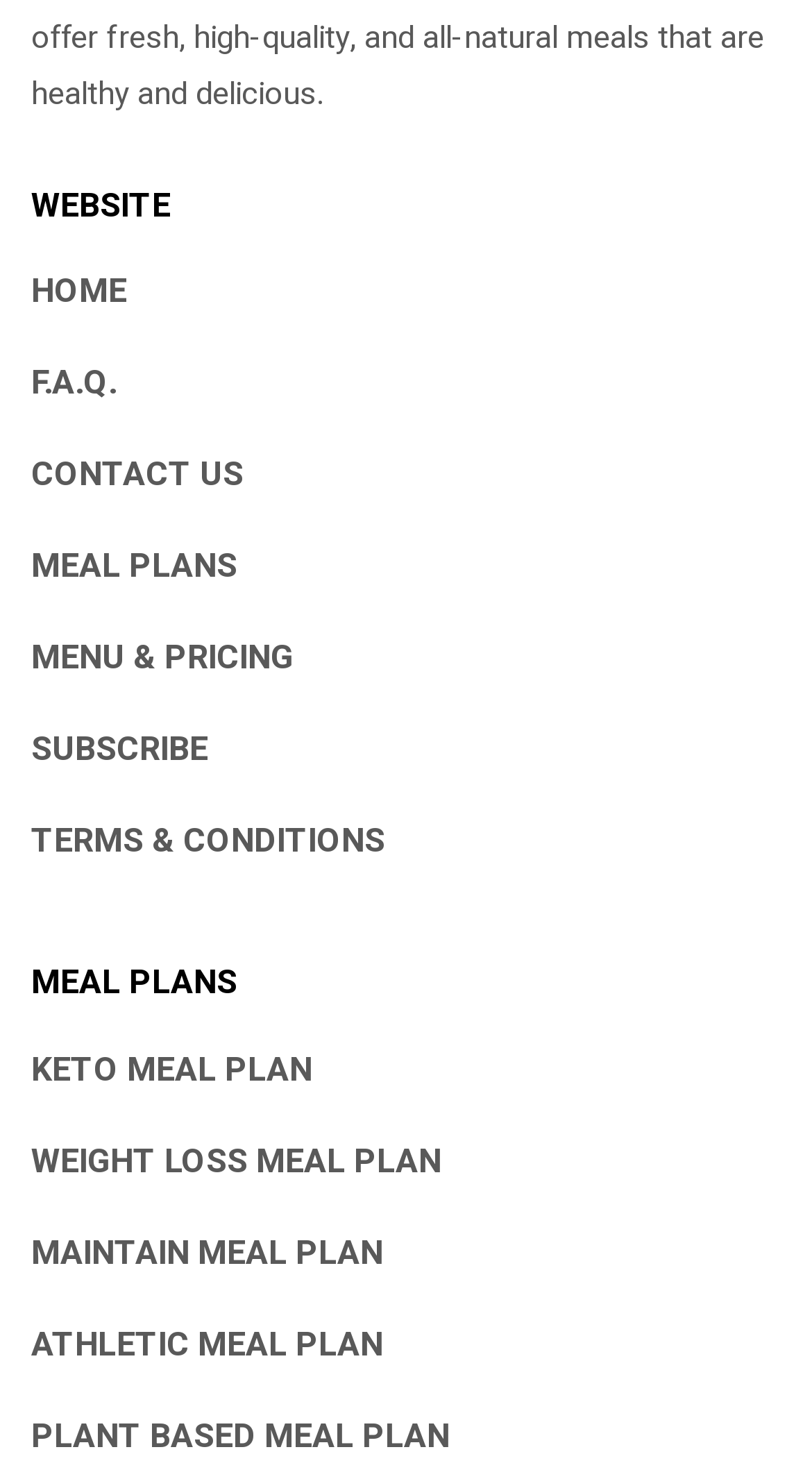How many main sections are on the webpage?
Using the image, provide a detailed and thorough answer to the question.

By examining the headings and links on the webpage, I identify two main sections: the top navigation section with links to 'HOME', 'F.A.Q.', etc., and the 'MEAL PLANS' section with links to different meal plans.